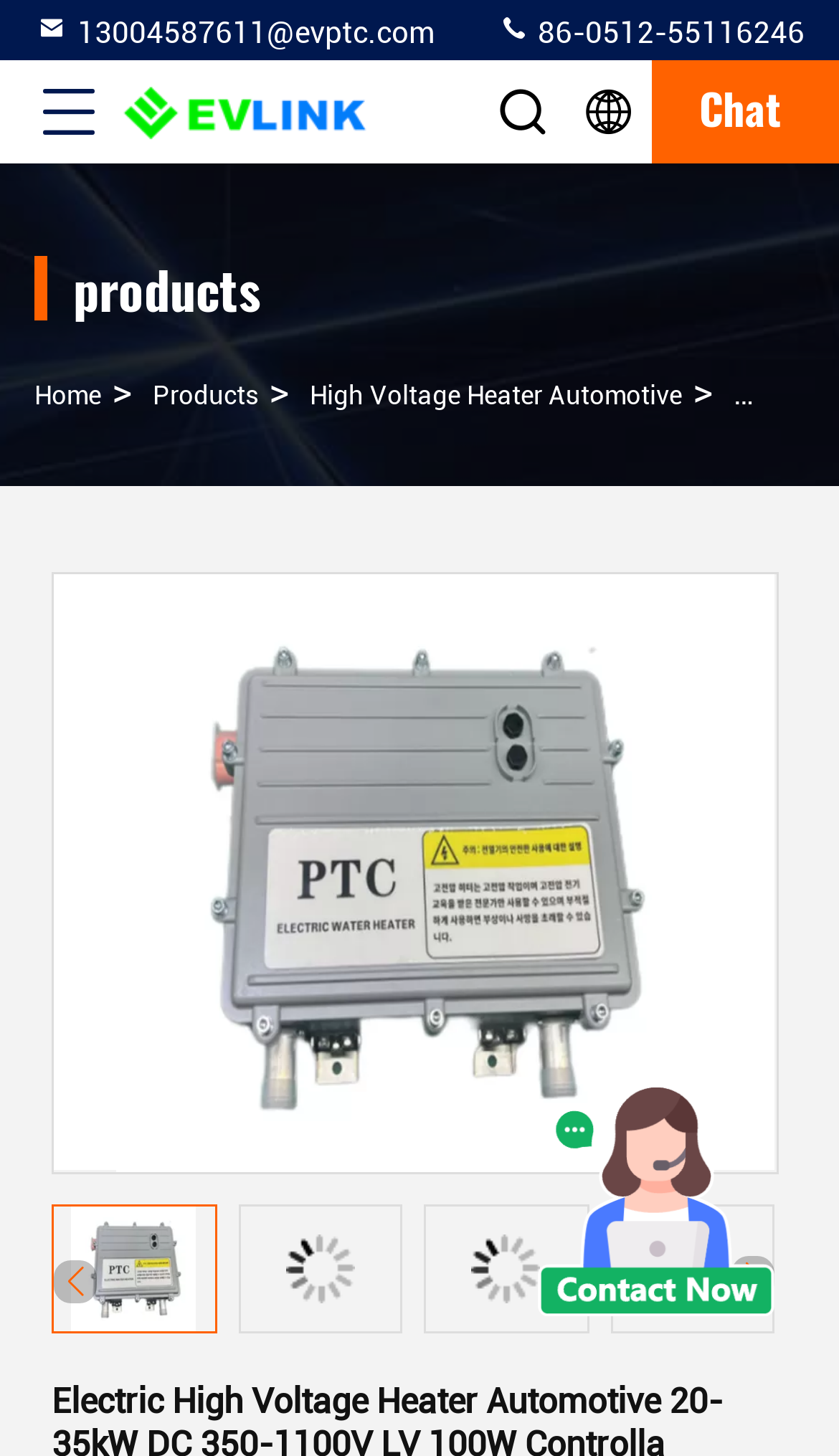Given the webpage screenshot and the description, determine the bounding box coordinates (top-left x, top-left y, bottom-right x, bottom-right y) that define the location of the UI element matching this description: products

[0.182, 0.261, 0.308, 0.282]